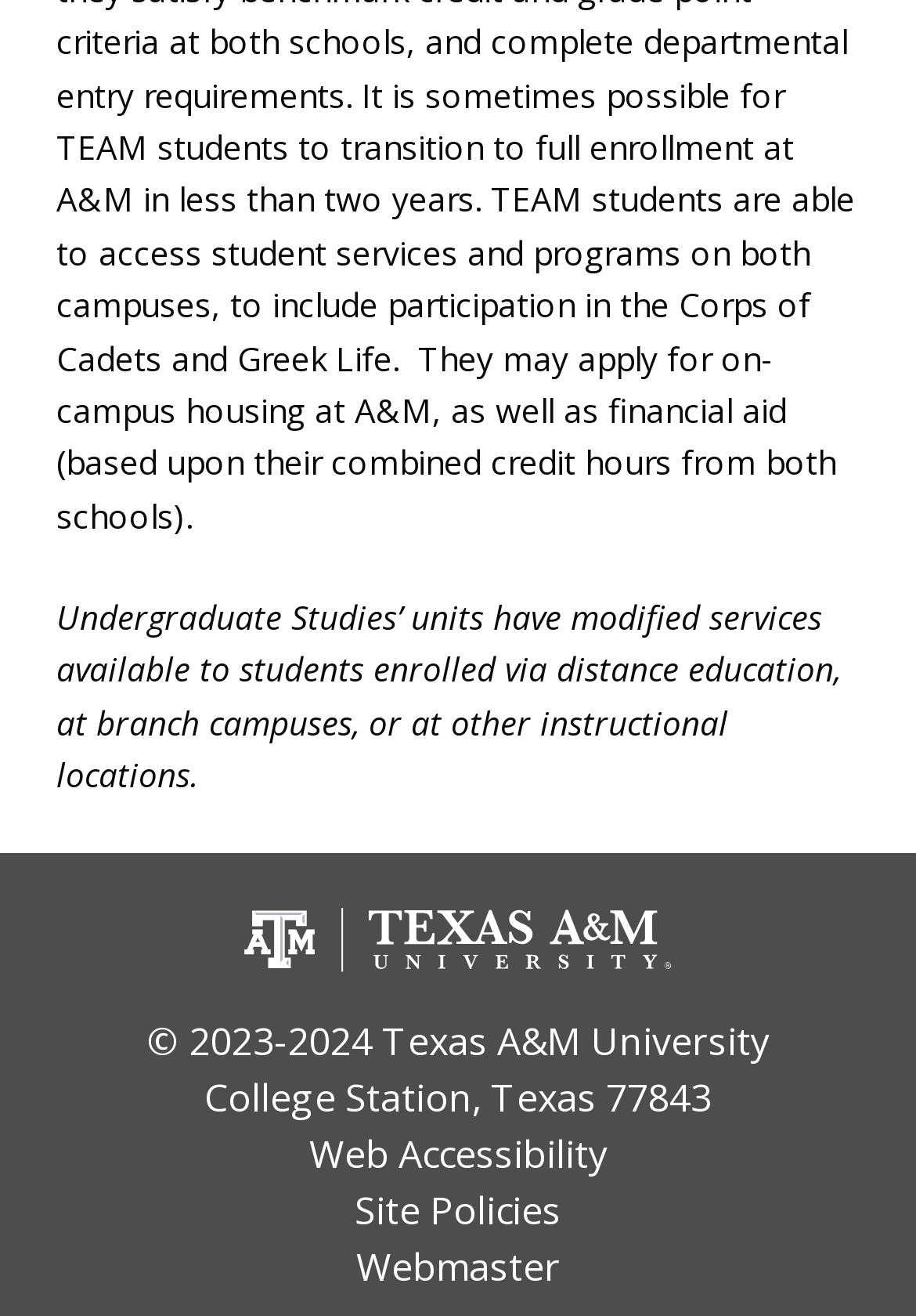Using the description "alt="Texas A&M University"", locate and provide the bounding box of the UI element.

[0.244, 0.728, 0.756, 0.767]